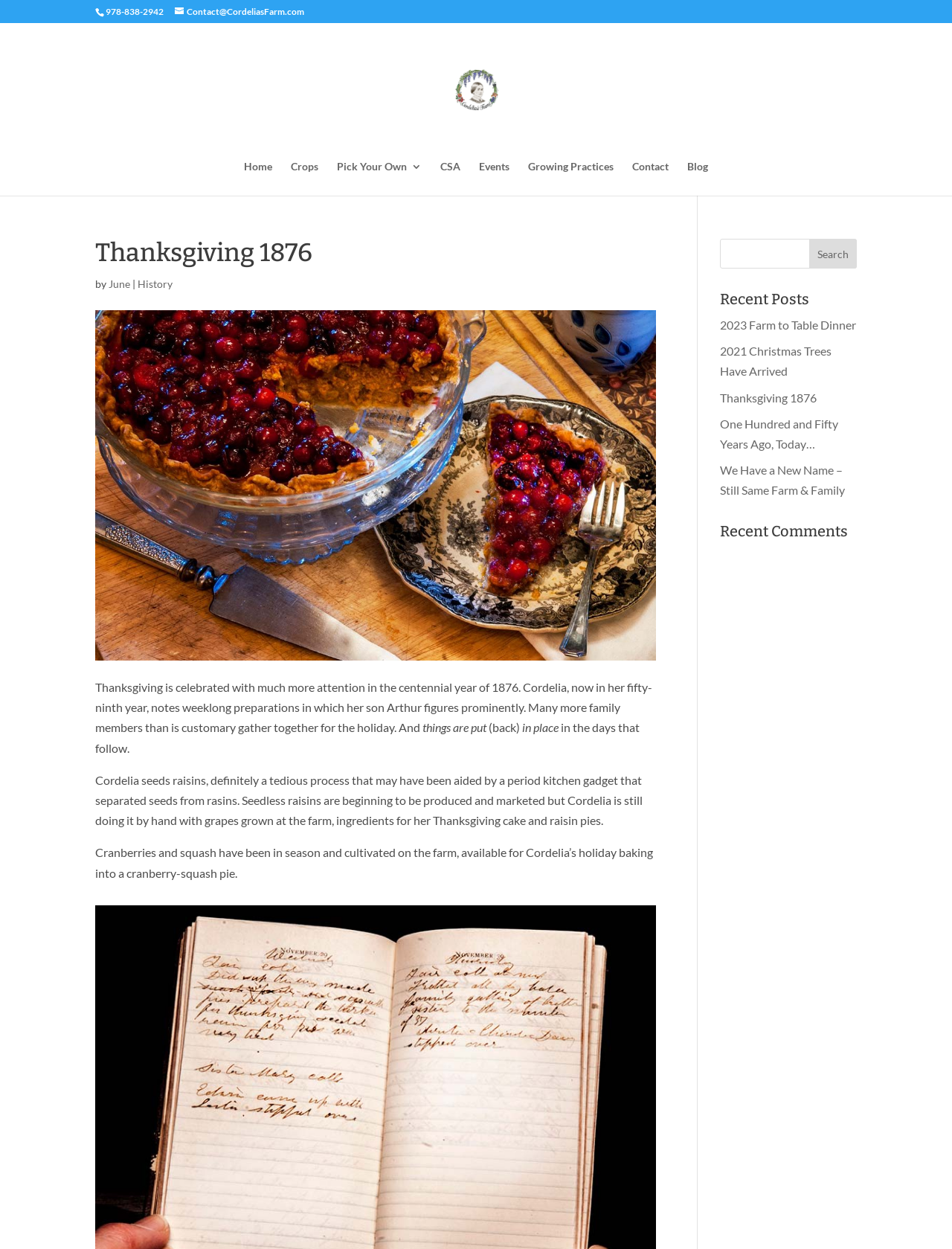What is the title of the blog post about Thanksgiving in 1876?
Your answer should be a single word or phrase derived from the screenshot.

Thanksgiving 1876